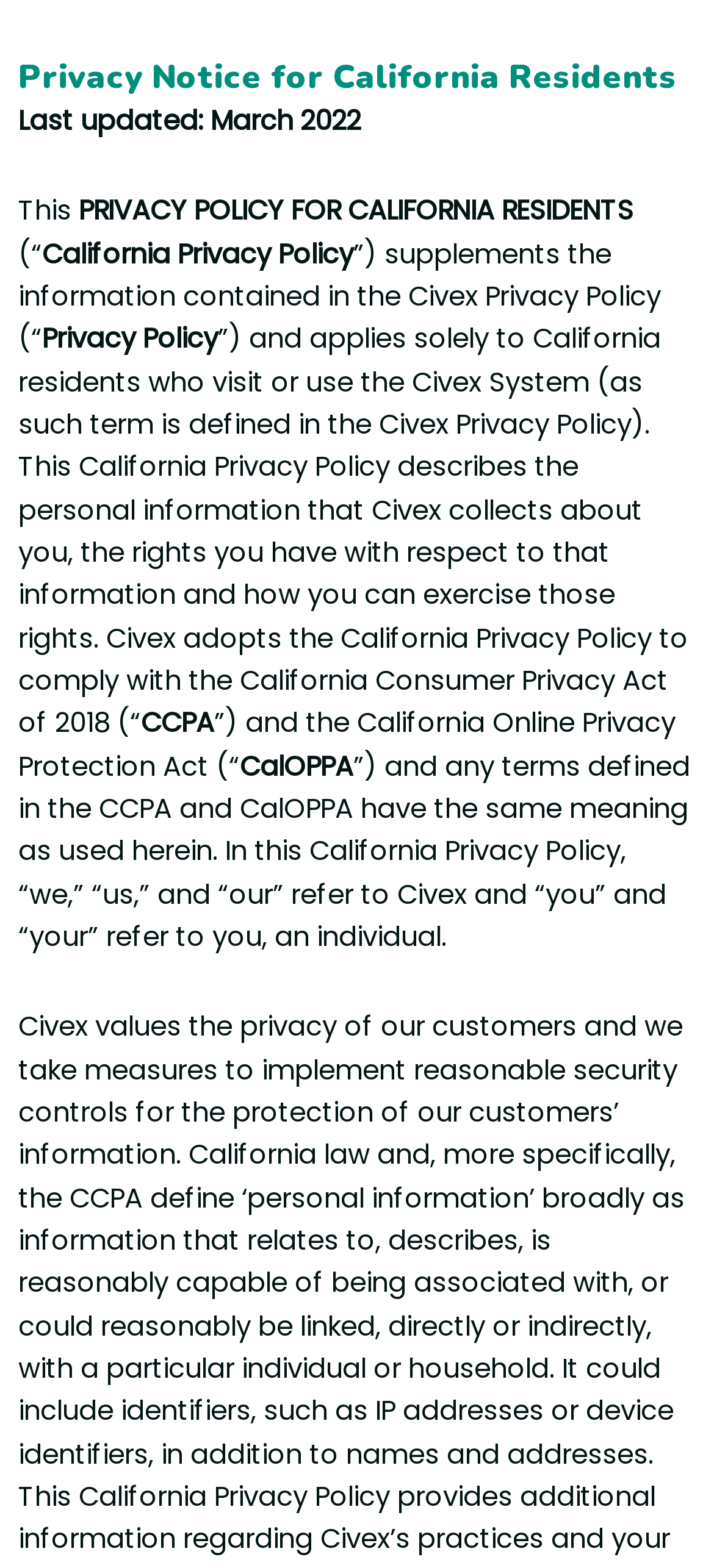Please provide a one-word or short phrase answer to the question:
Who does 'we' refer to in this policy?

Civex